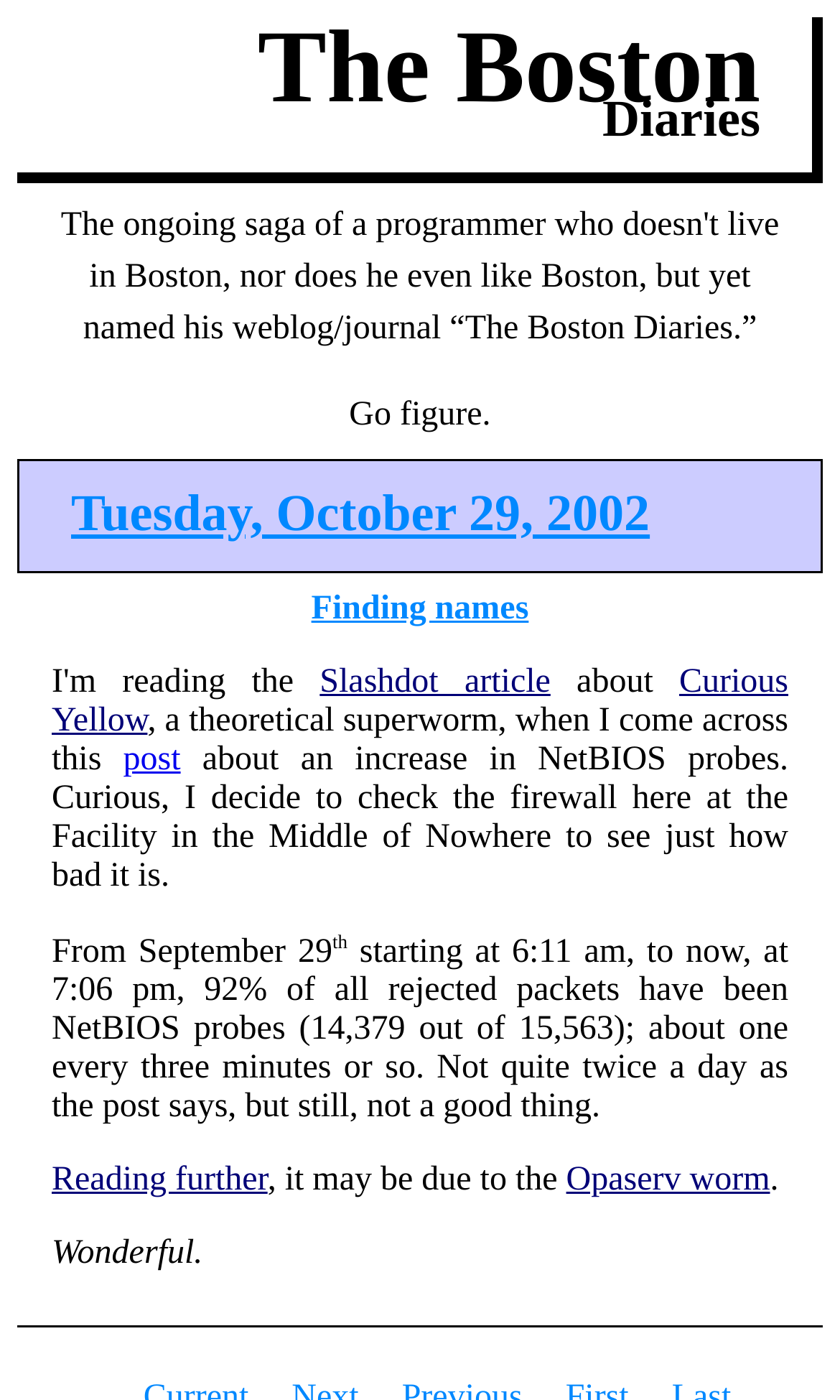How many rejected packets were recorded from September 29?
Please provide a comprehensive answer to the question based on the webpage screenshot.

I found the number of rejected packets recorded from September 29 by reading the text that says 'from September 29... 15,563'. This text is a child element of the root element and has a bounding box coordinate of [0.062, 0.667, 0.939, 0.804], indicating its position on the webpage.